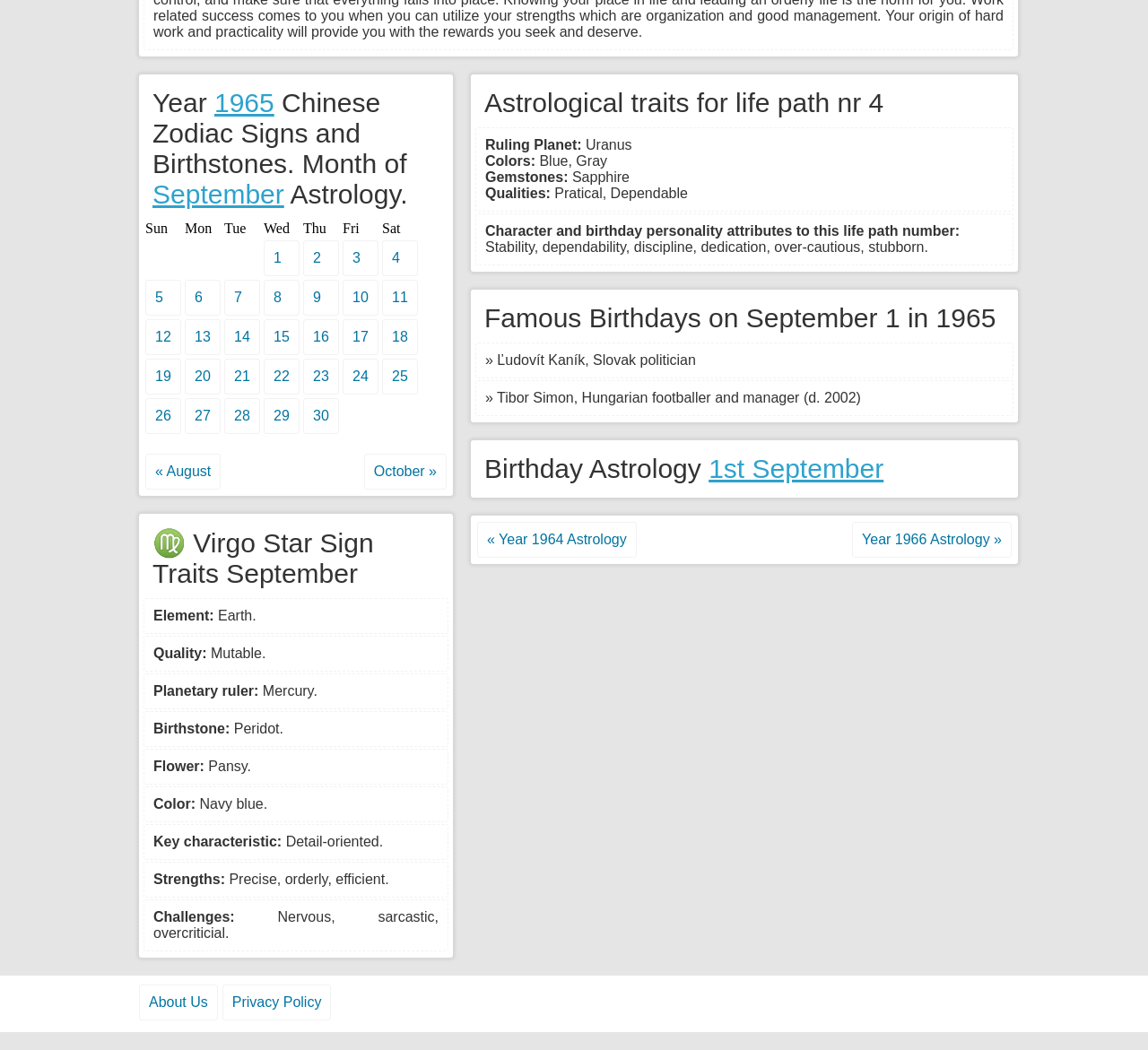Using the given element description, provide the bounding box coordinates (top-left x, top-left y, bottom-right x, bottom-right y) for the corresponding UI element in the screenshot: Year 1966 Astrology »

[0.742, 0.497, 0.881, 0.531]